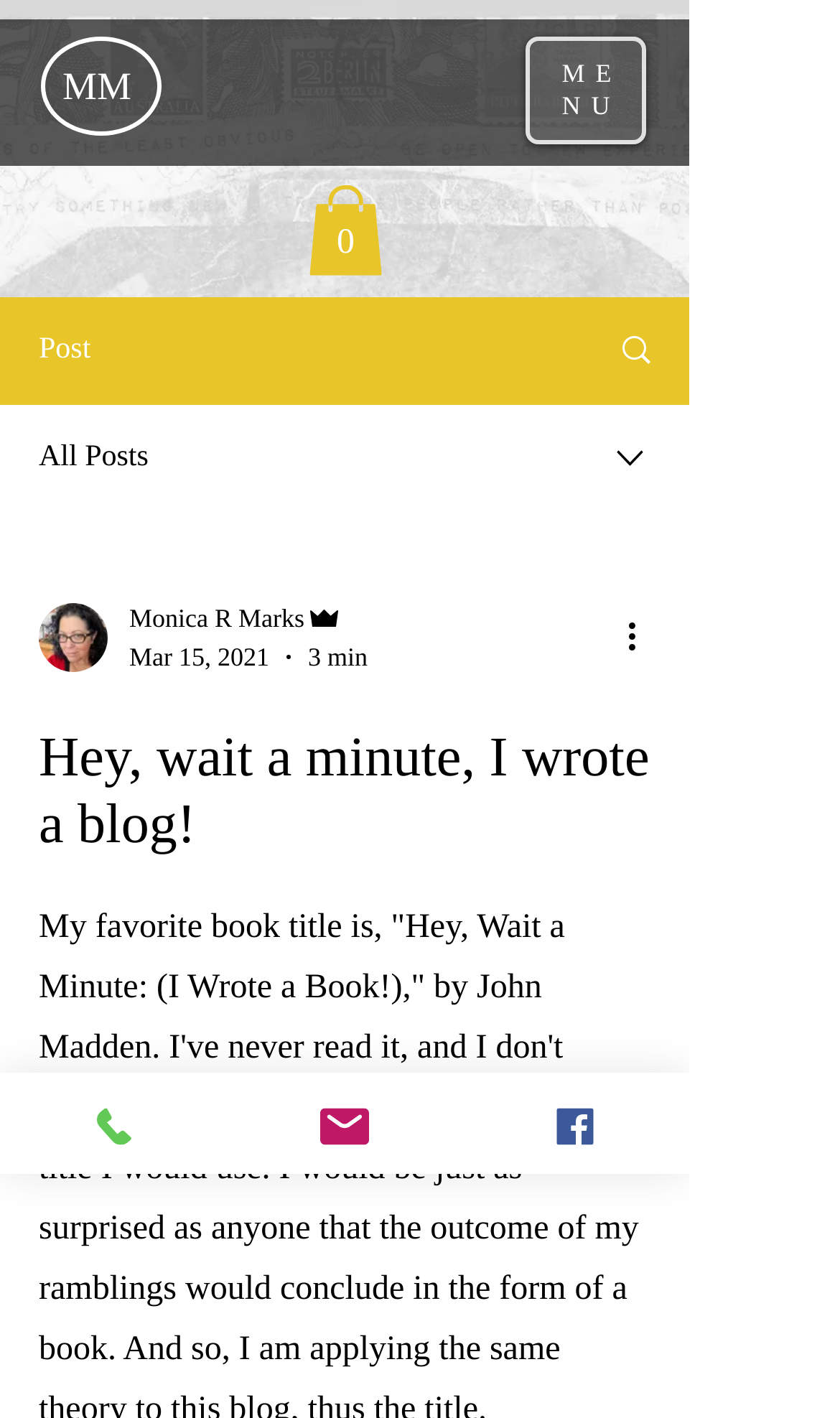Determine the bounding box coordinates for the area you should click to complete the following instruction: "Filter posts".

[0.0, 0.285, 0.821, 0.361]